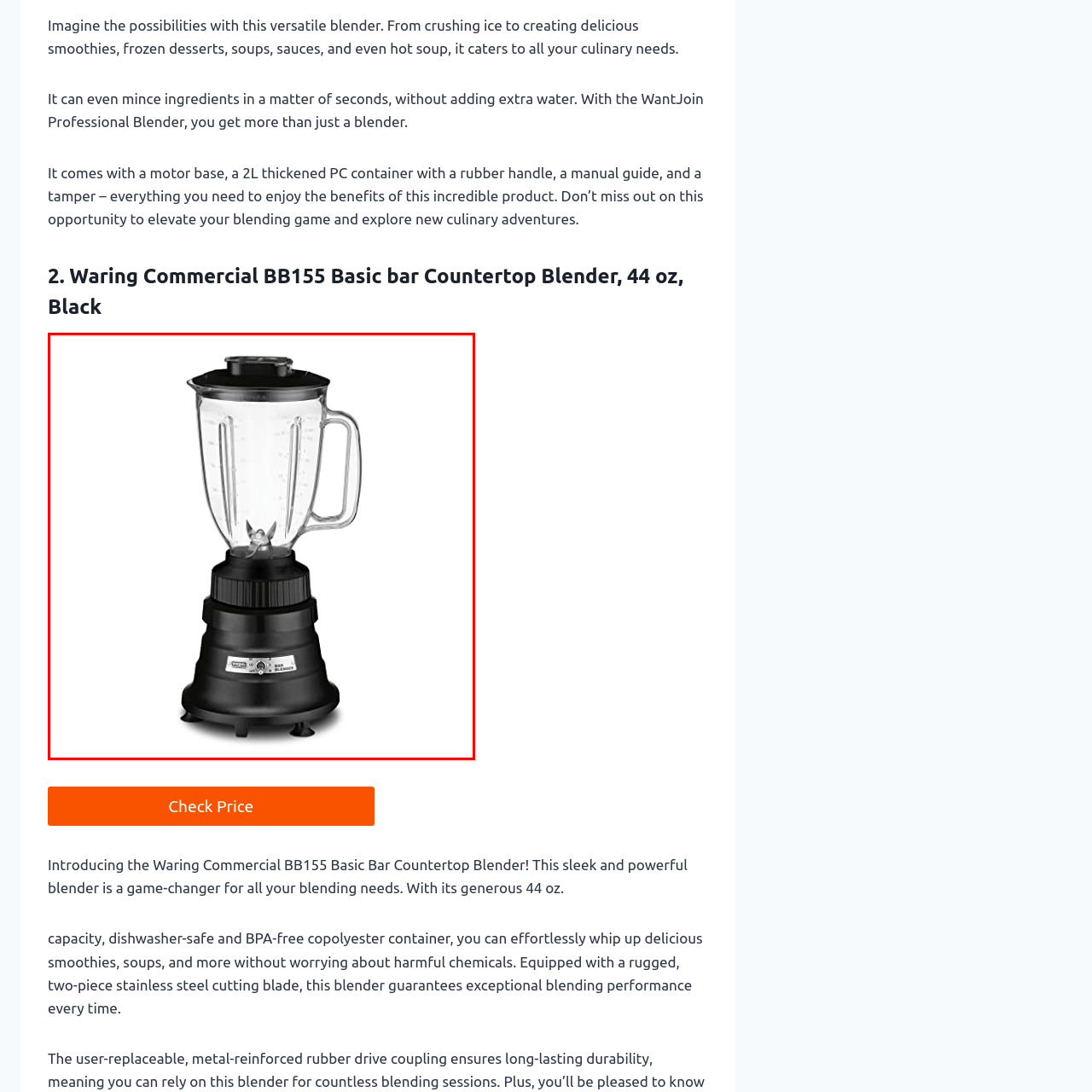Describe extensively the image content marked by the red bounding box.

The image showcases the Waring Commercial BB155 Basic Bar Countertop Blender, a sleek and powerful kitchen appliance designed for versatility and efficiency. This blender features a generous 44 oz. container crafted from dishwasher-safe and BPA-free copolyester material, ensuring safety and convenience. It is equipped with a rugged, two-piece stainless steel cutting blade, allowing for exceptional blending performance, whether you're making delicious smoothies, soups, or other culinary creations. The intuitive design and strong motor base make it ideal for home or commercial use, promising to elevate your blending experience to new heights.